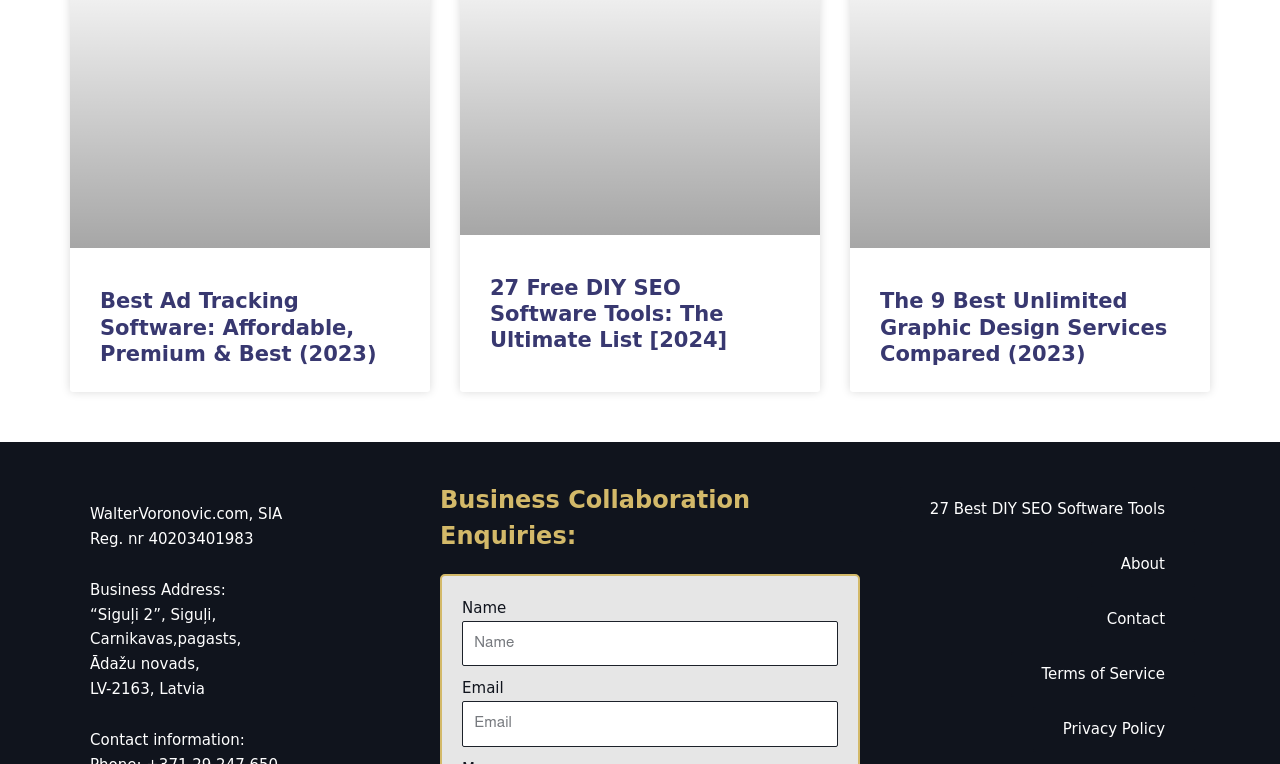Using the provided description Privacy Policy, find the bounding box coordinates for the UI element. Provide the coordinates in (top-left x, top-left y, bottom-right x, bottom-right y) format, ensuring all values are between 0 and 1.

[0.807, 0.926, 0.934, 0.984]